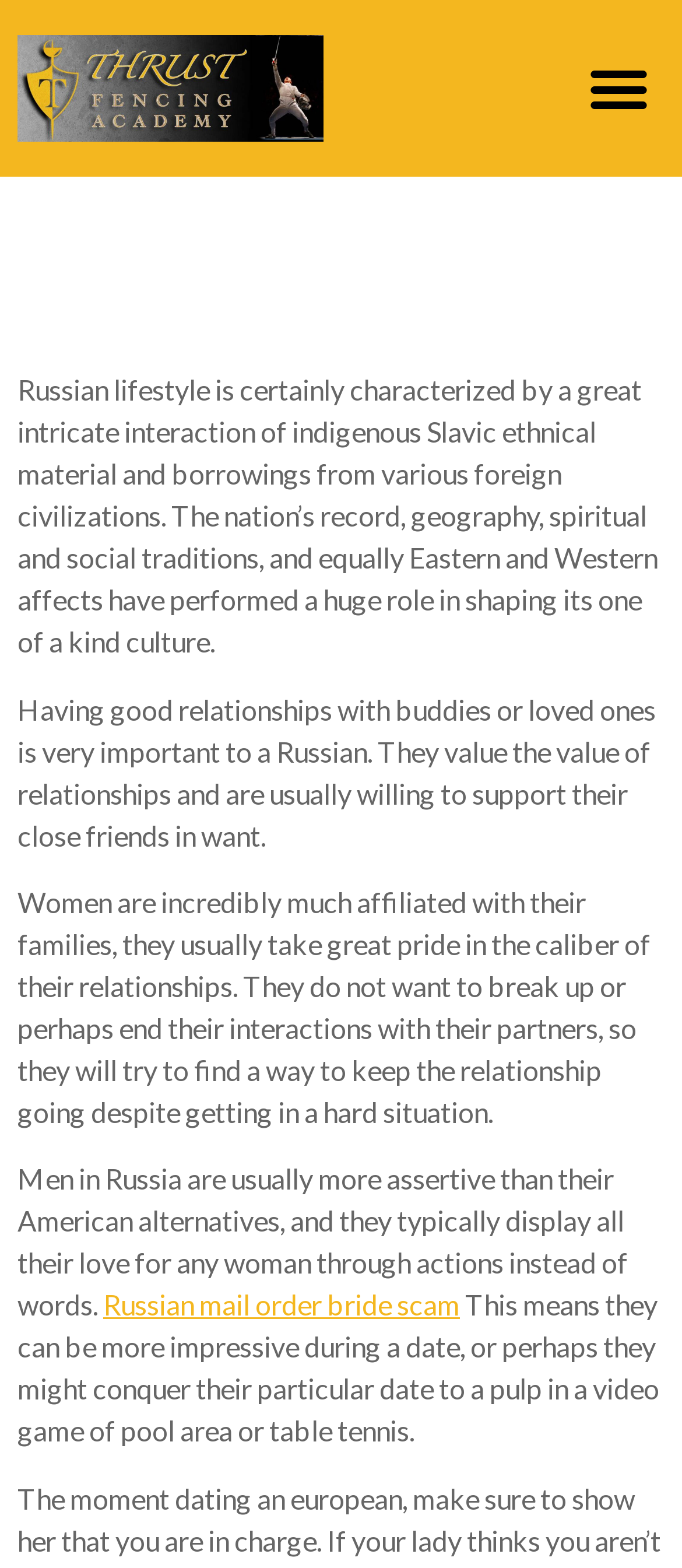Respond to the question below with a single word or phrase:
How do Russian men typically show their love?

Through actions